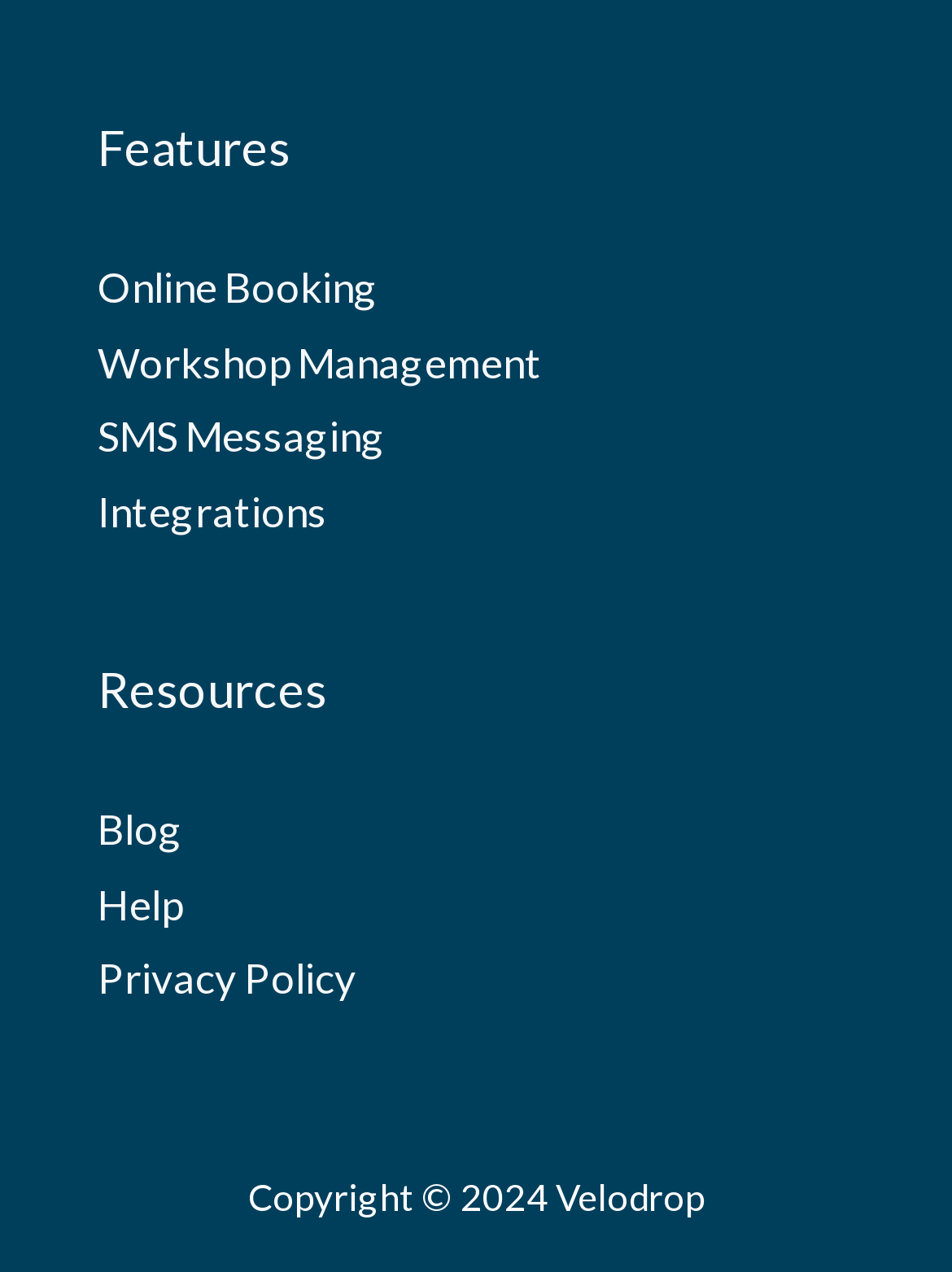Specify the bounding box coordinates of the area that needs to be clicked to achieve the following instruction: "View features".

[0.103, 0.087, 0.897, 0.145]